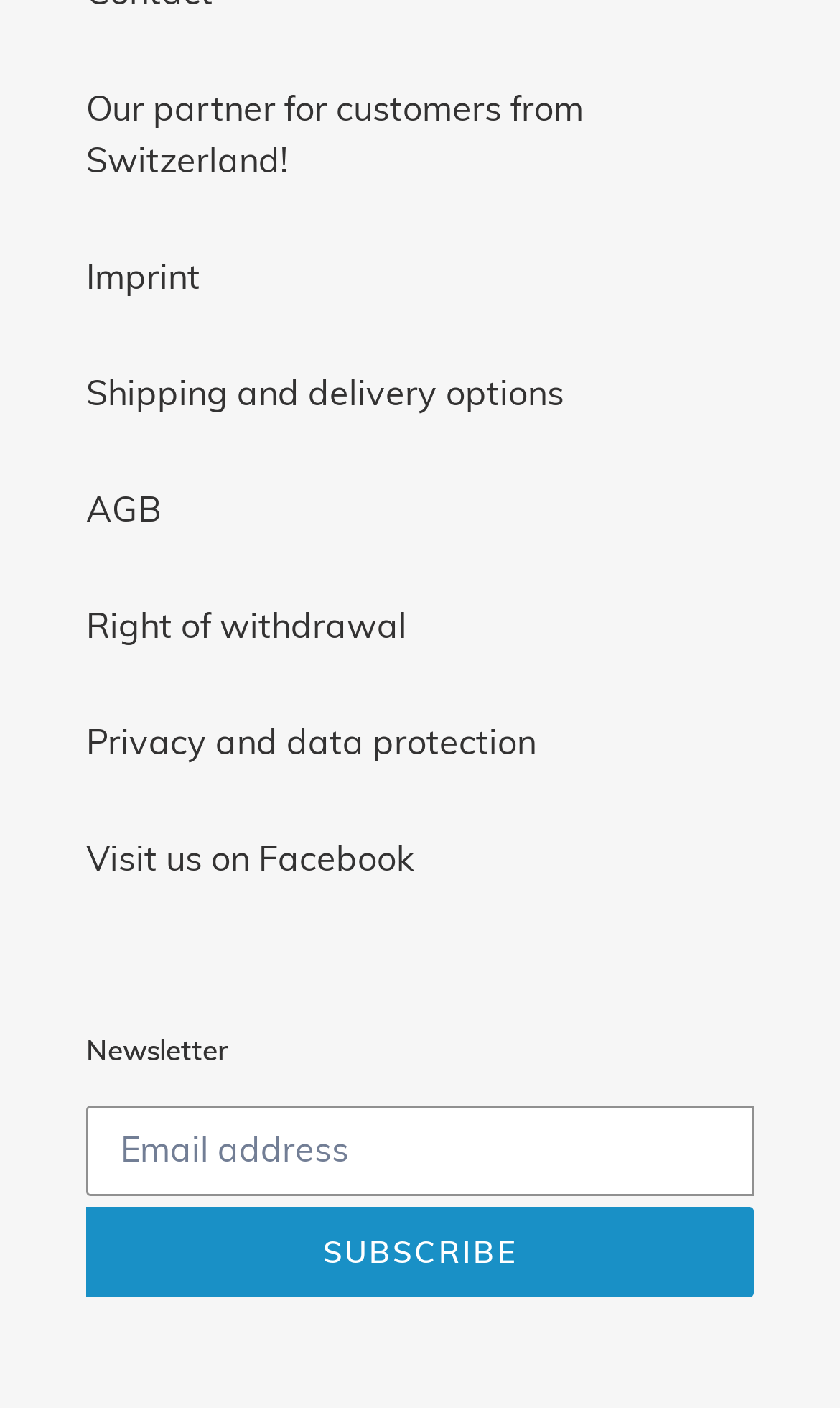Is the 'Imprint' link located above or below the 'Shipping and delivery options' link?
Answer with a single word or phrase by referring to the visual content.

Above